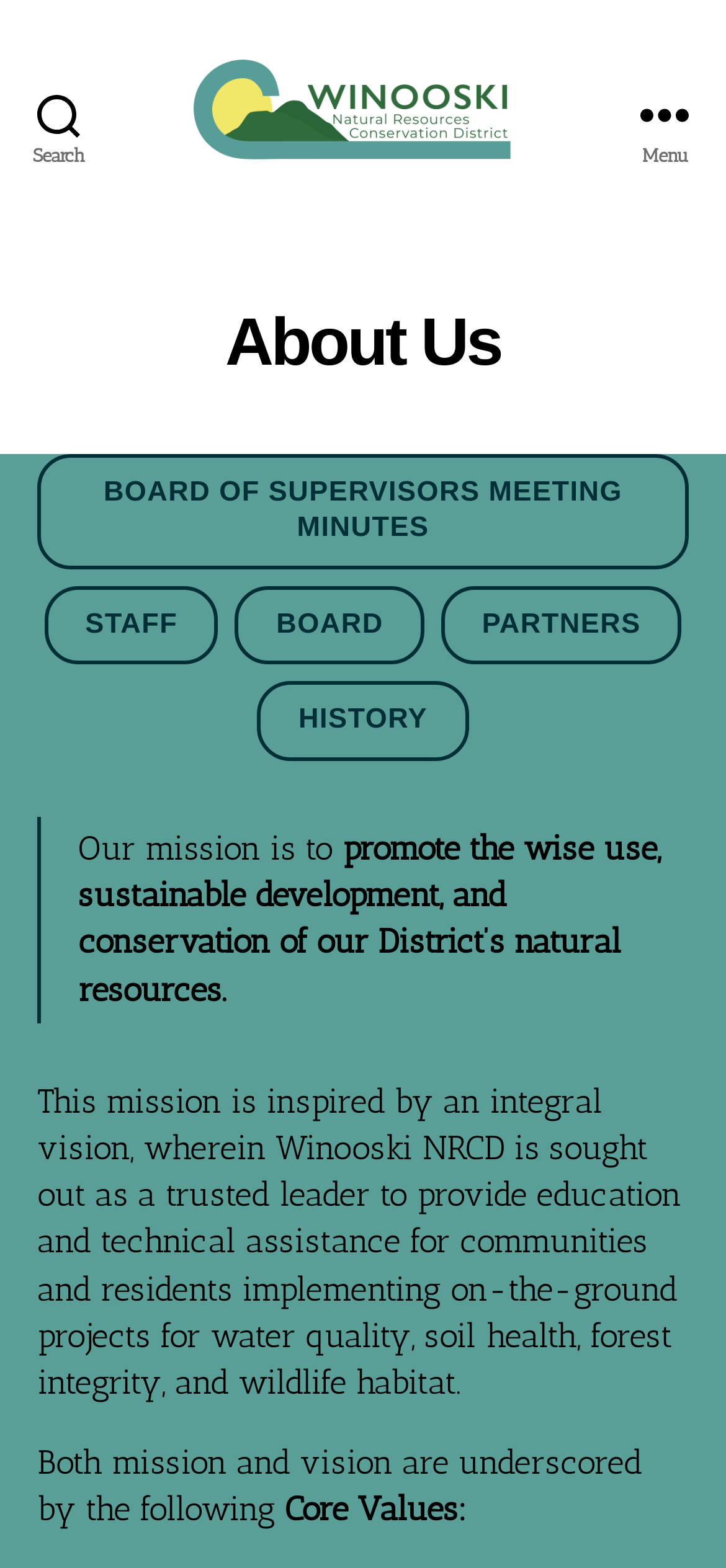With reference to the image, please provide a detailed answer to the following question: Is there a search function on the page?

There is a search button on the top of the page, which suggests that the website has a search function.